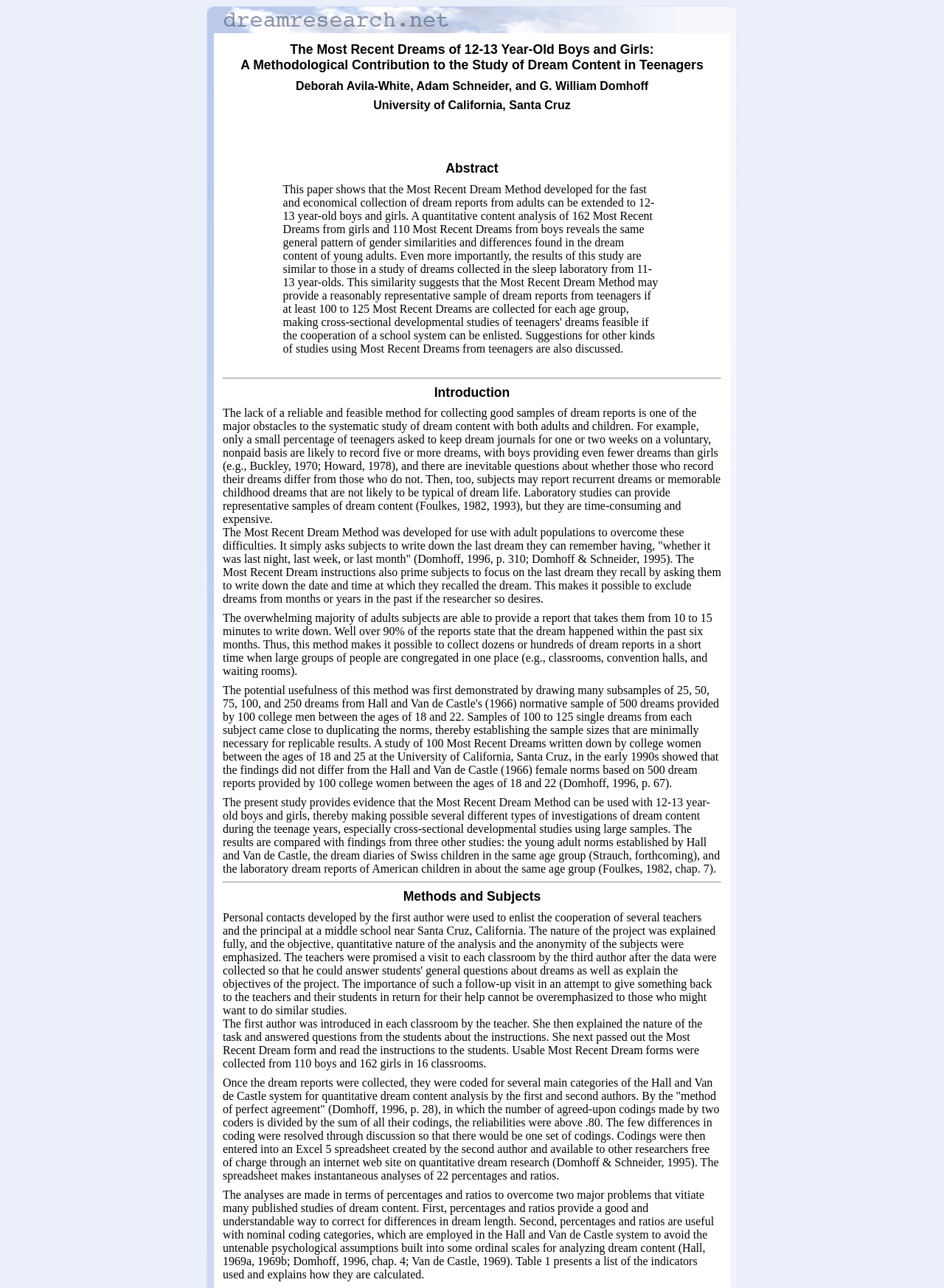What is the name of the university where the research was conducted?
Please interpret the details in the image and answer the question thoroughly.

I found the answer by looking at the heading element with the text 'University of California, Santa Cruz'.